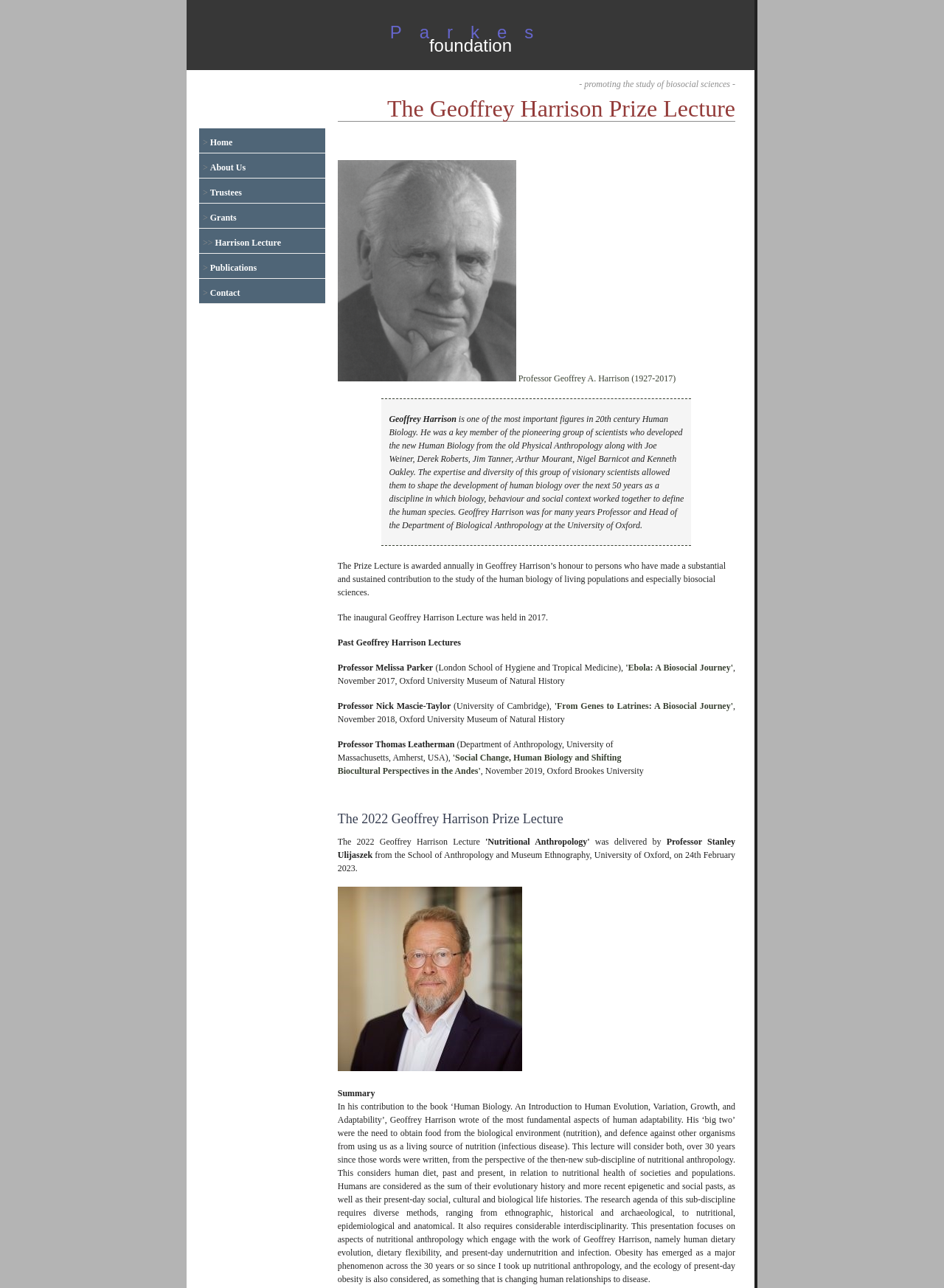Please determine the bounding box coordinates for the element that should be clicked to follow these instructions: "Click Harrison Lecture".

[0.228, 0.184, 0.298, 0.192]